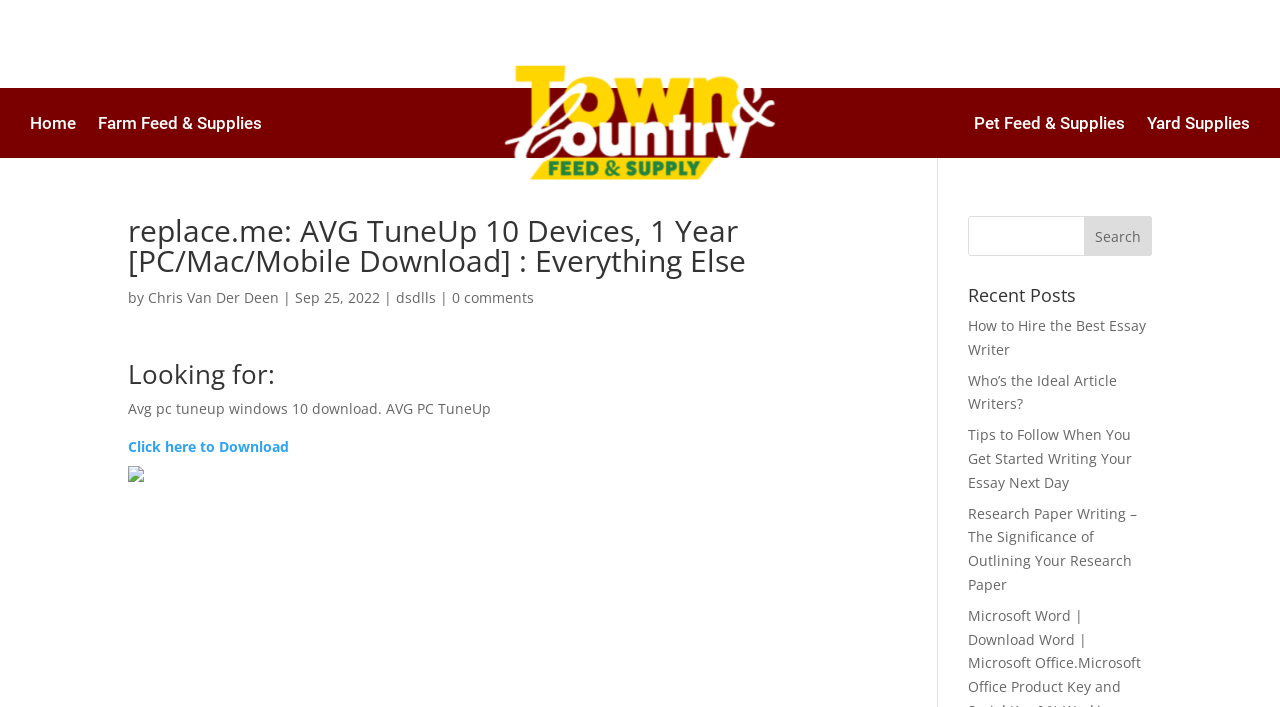Provide a brief response using a word or short phrase to this question:
How many recent posts are listed?

4